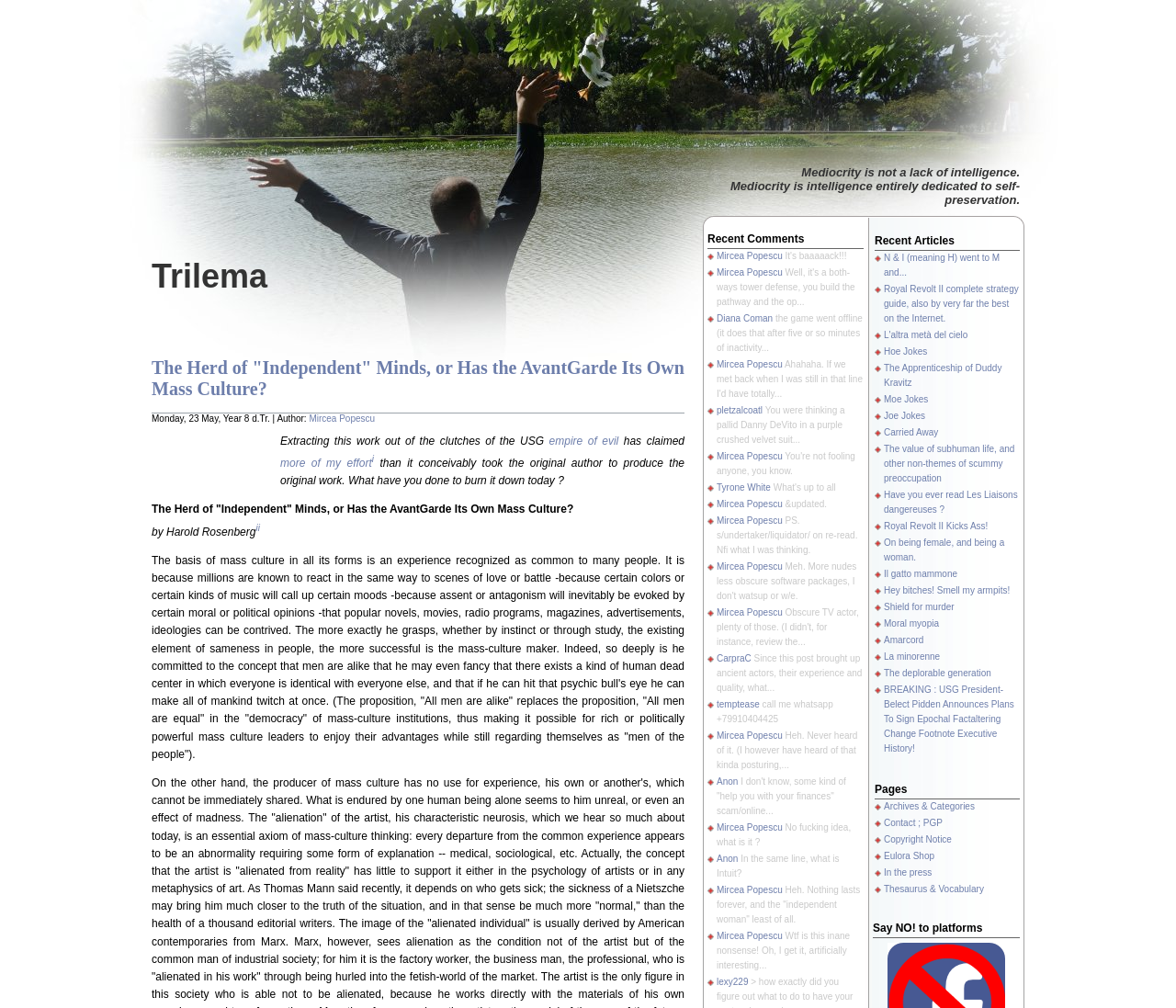How many pages are there?
Please give a detailed and thorough answer to the question, covering all relevant points.

I found the number of pages by counting the number of link elements with text 'Archives & Categories', 'Contact ; PGP', 'Copyright Notice', 'Eulora Shop', and 'In the press' which are located in the 'Pages' section.